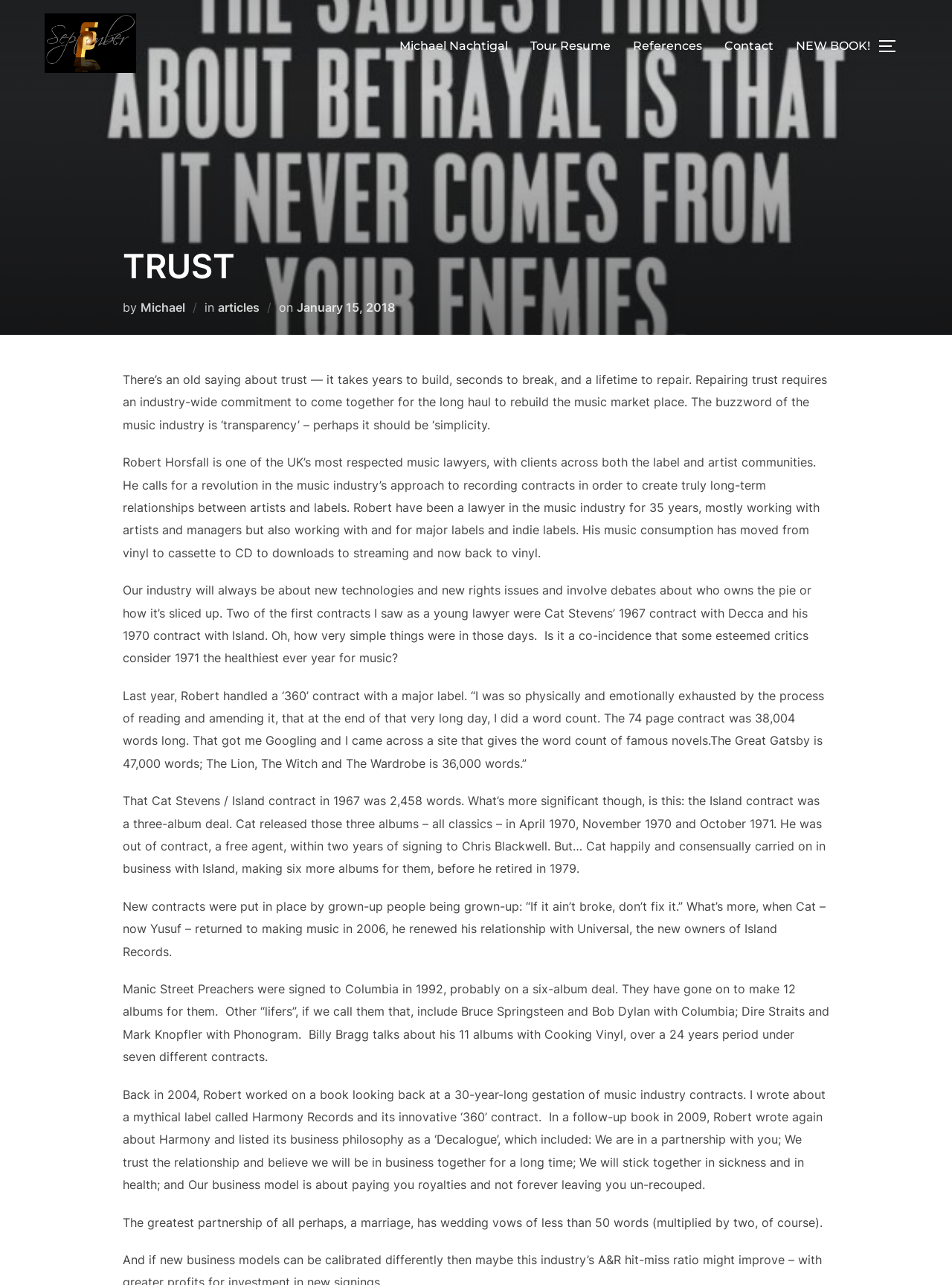Use a single word or phrase to respond to the question:
What is the profession of Robert Horsfall?

Music lawyer